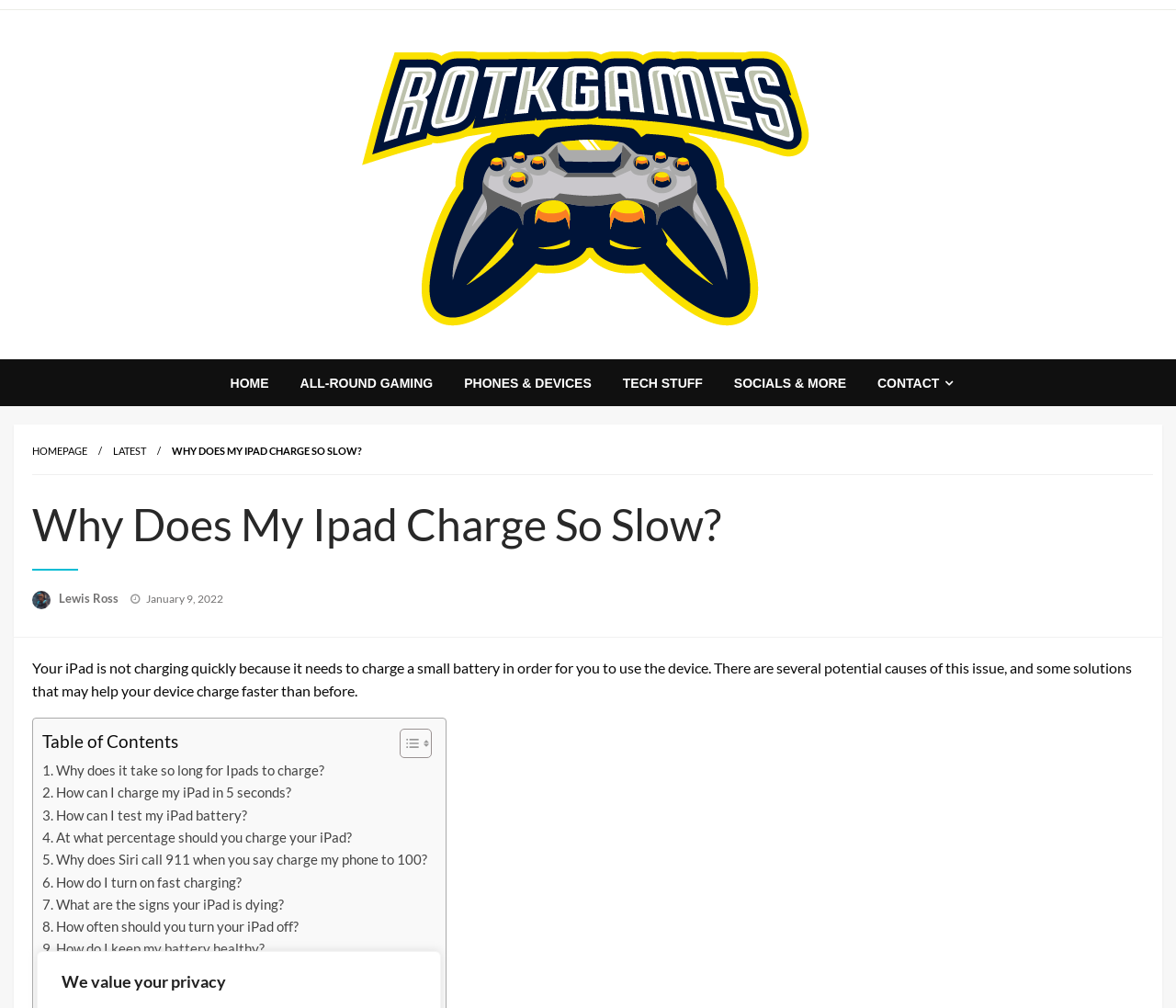Find the bounding box coordinates for the area you need to click to carry out the instruction: "Visit the 'PHONES & DEVICES' page". The coordinates should be four float numbers between 0 and 1, indicated as [left, top, right, bottom].

[0.381, 0.357, 0.516, 0.403]